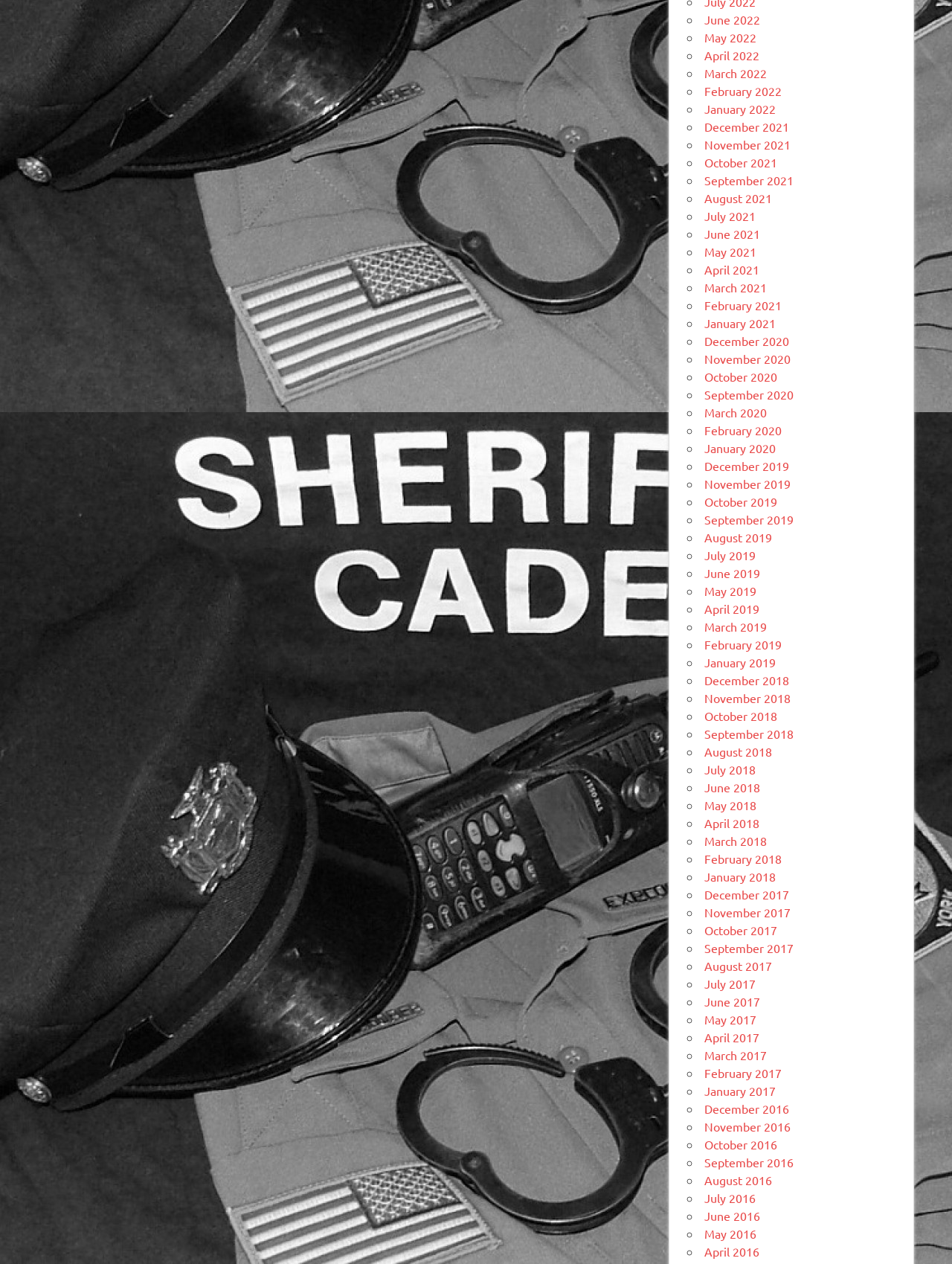What is the pattern of the list markers?
Examine the image and give a concise answer in one word or a short phrase.

◦